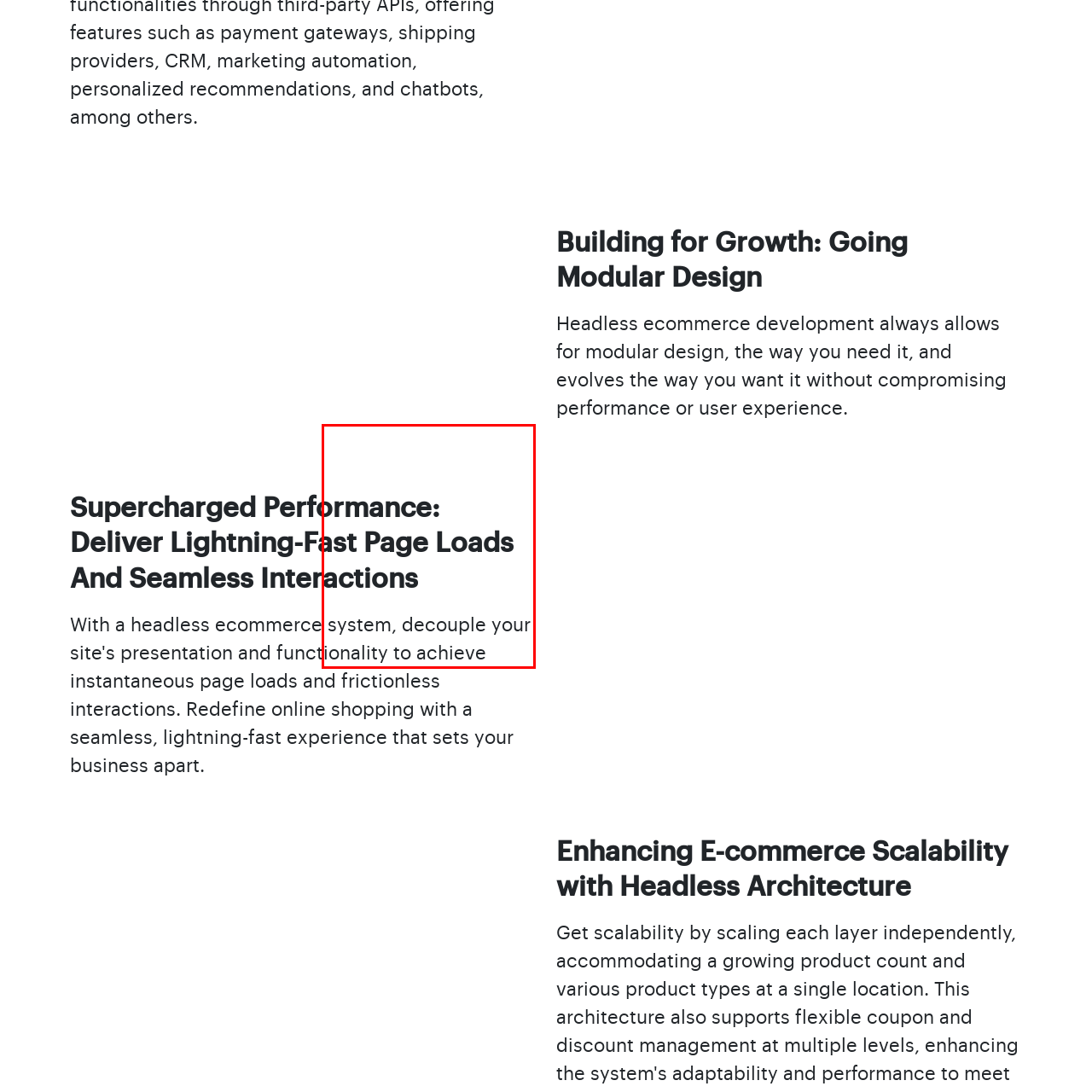What is the goal of businesses that adopt a headless ecommerce architecture?
Look at the section marked by the red bounding box and provide a single word or phrase as your answer.

thrive in the digital marketplace